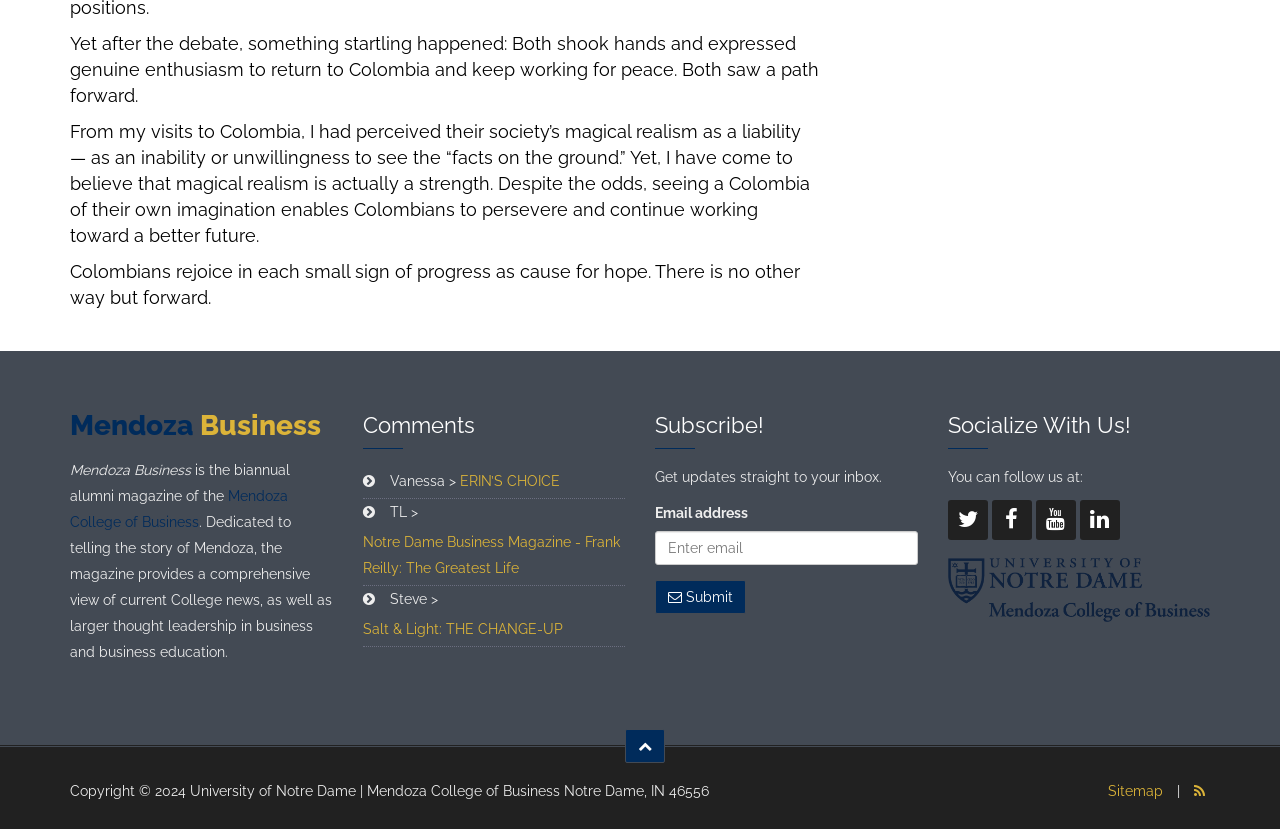Please identify the bounding box coordinates of the element I should click to complete this instruction: 'Follow on Facebook'. The coordinates should be given as four float numbers between 0 and 1, like this: [left, top, right, bottom].

[0.74, 0.604, 0.771, 0.652]